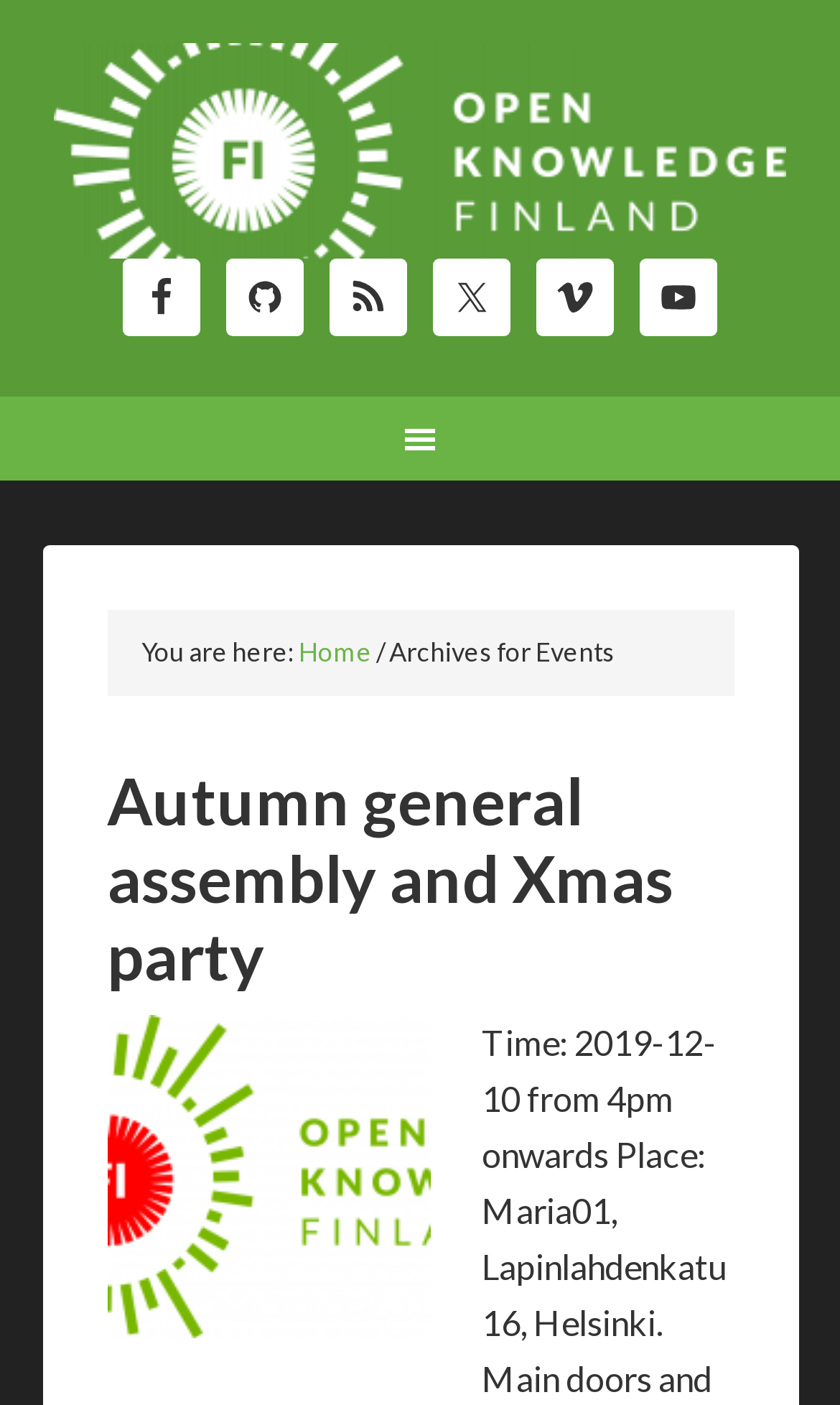Kindly determine the bounding box coordinates of the area that needs to be clicked to fulfill this instruction: "visit Facebook page".

[0.146, 0.184, 0.238, 0.239]